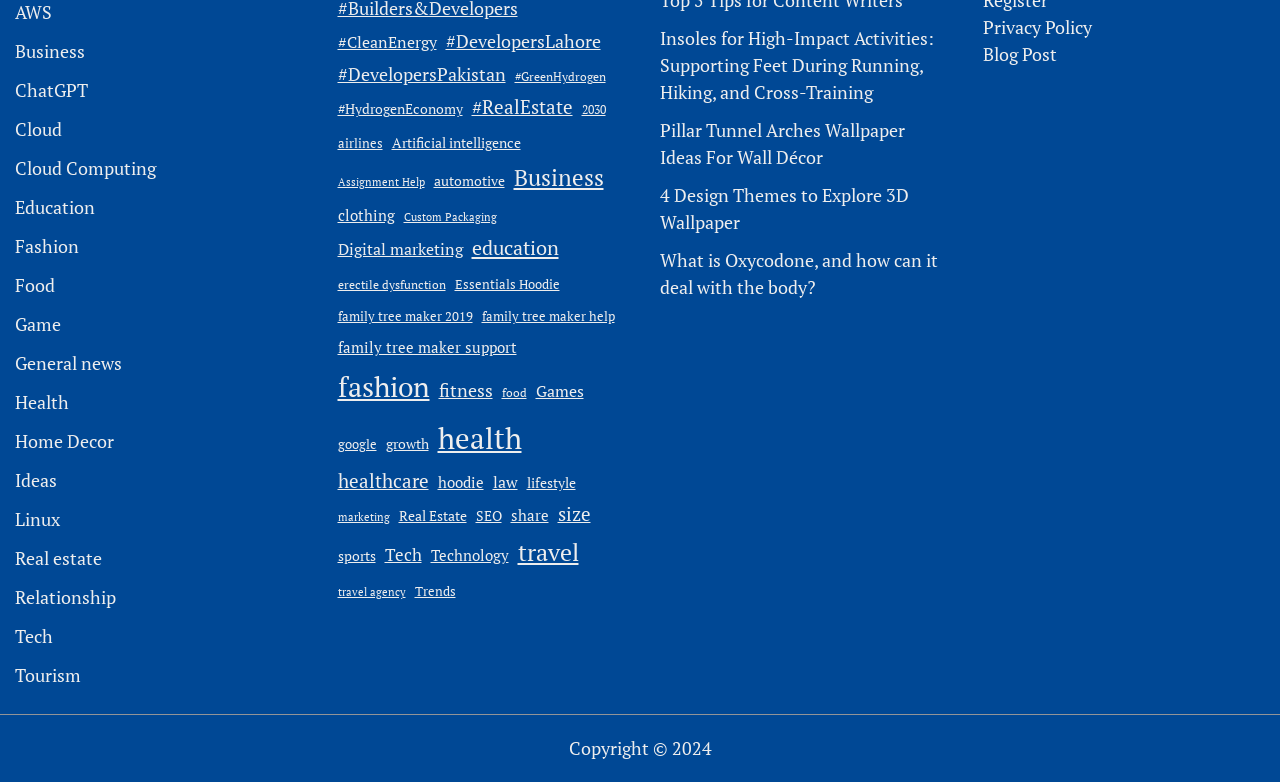Find the bounding box of the element with the following description: "Copyright © 2024". The coordinates must be four float numbers between 0 and 1, formatted as [left, top, right, bottom].

[0.444, 0.941, 0.556, 0.971]